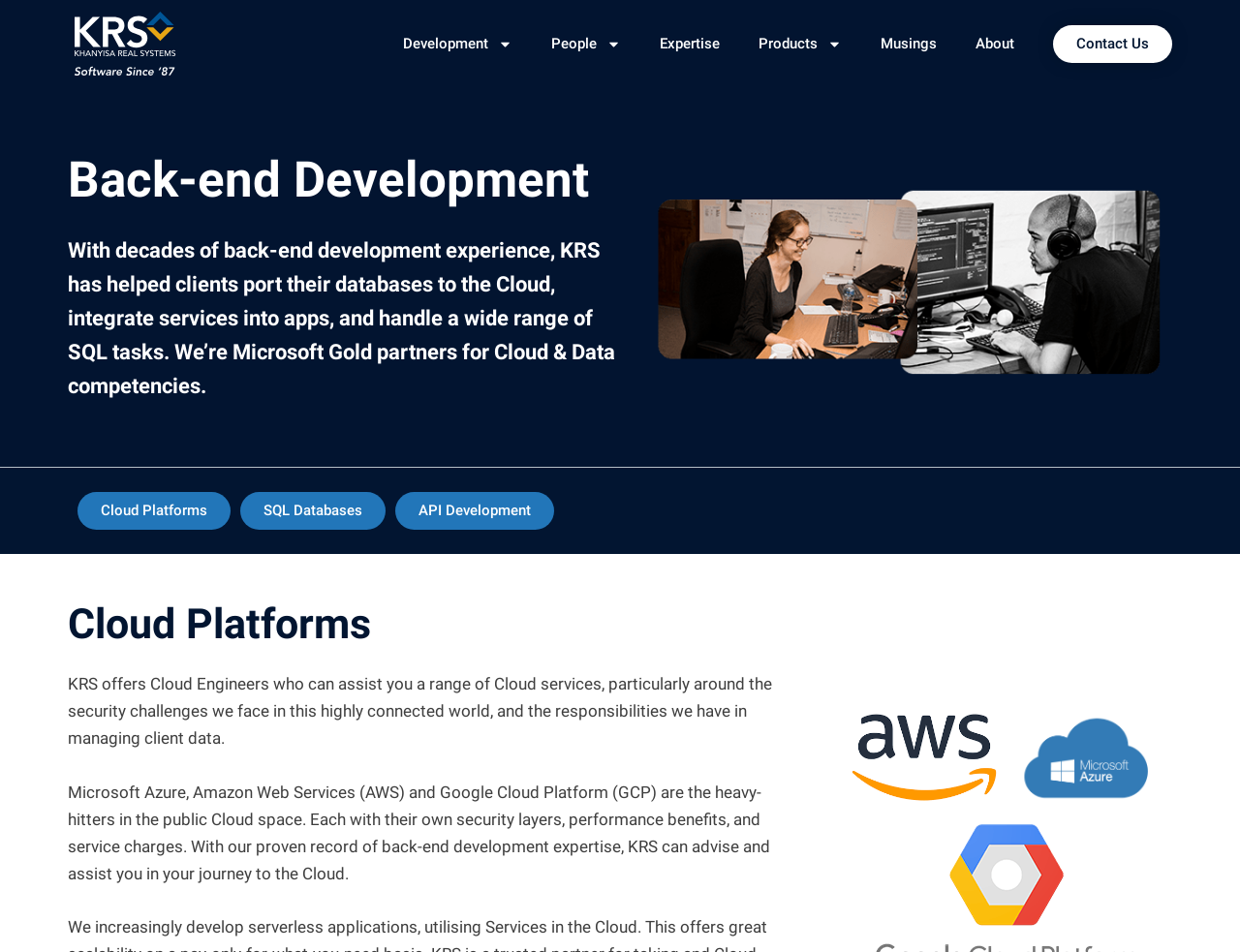Use a single word or phrase to answer this question: 
What is the main service offered?

Back-end development